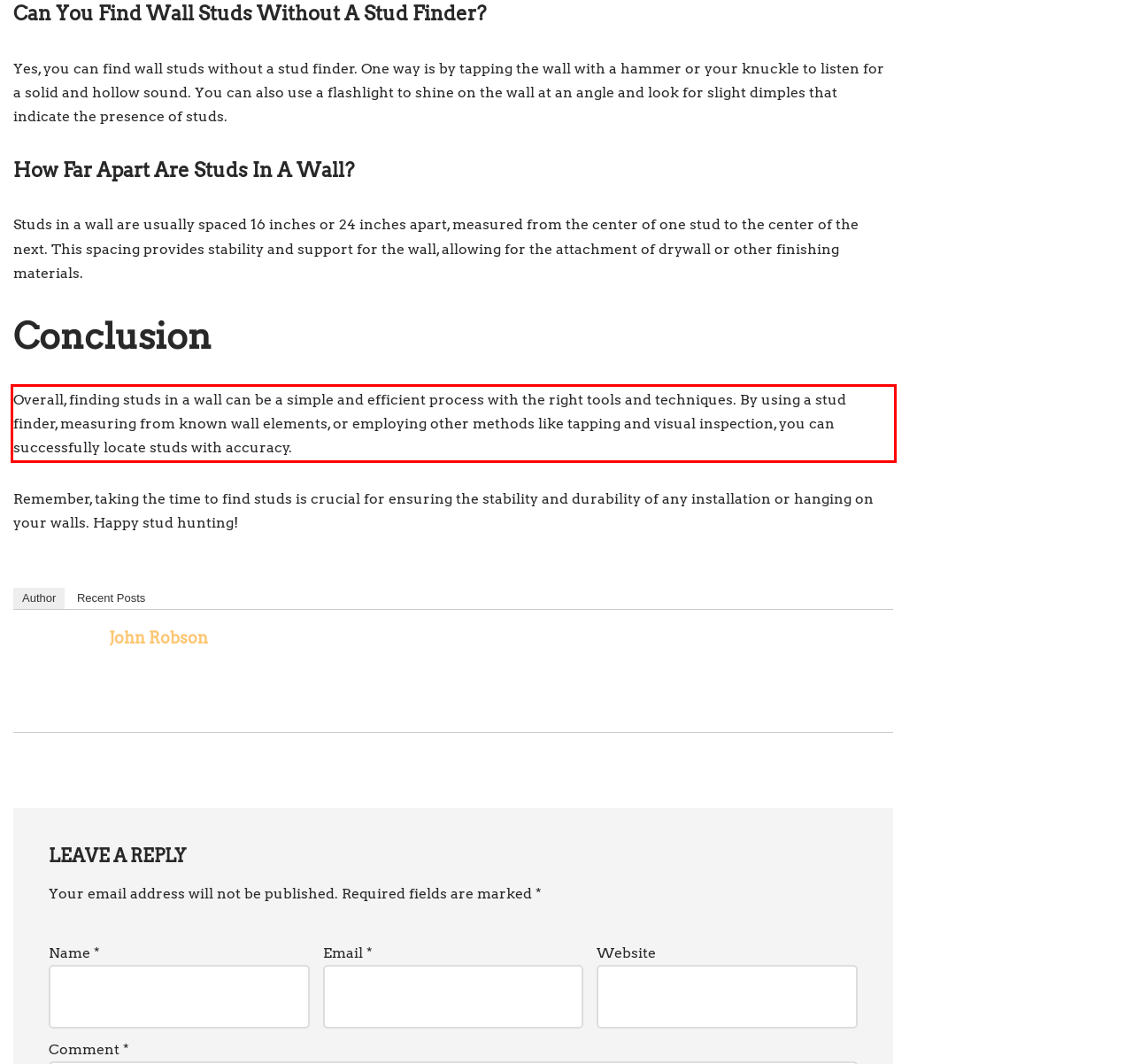Please extract the text content from the UI element enclosed by the red rectangle in the screenshot.

Overall, finding studs in a wall can be a simple and efficient process with the right tools and techniques. By using a stud finder, measuring from known wall elements, or employing other methods like tapping and visual inspection, you can successfully locate studs with accuracy.